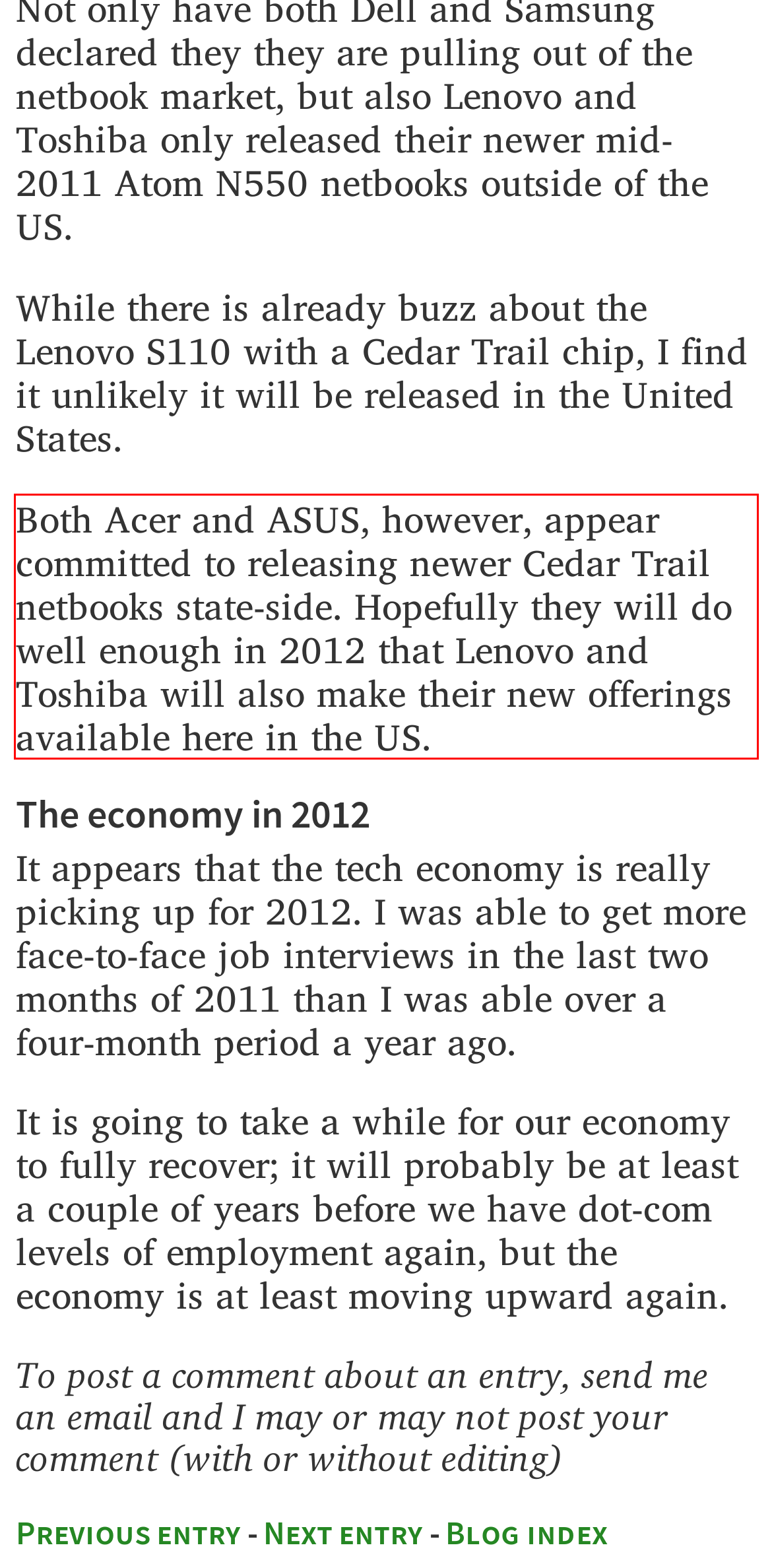Given the screenshot of a webpage, identify the red rectangle bounding box and recognize the text content inside it, generating the extracted text.

Both Acer and ASUS, however, appear committed to releasing newer Cedar Trail netbooks state-side. Hopefully they will do well enough in 2012 that Lenovo and Toshiba will also make their new offerings available here in the US.